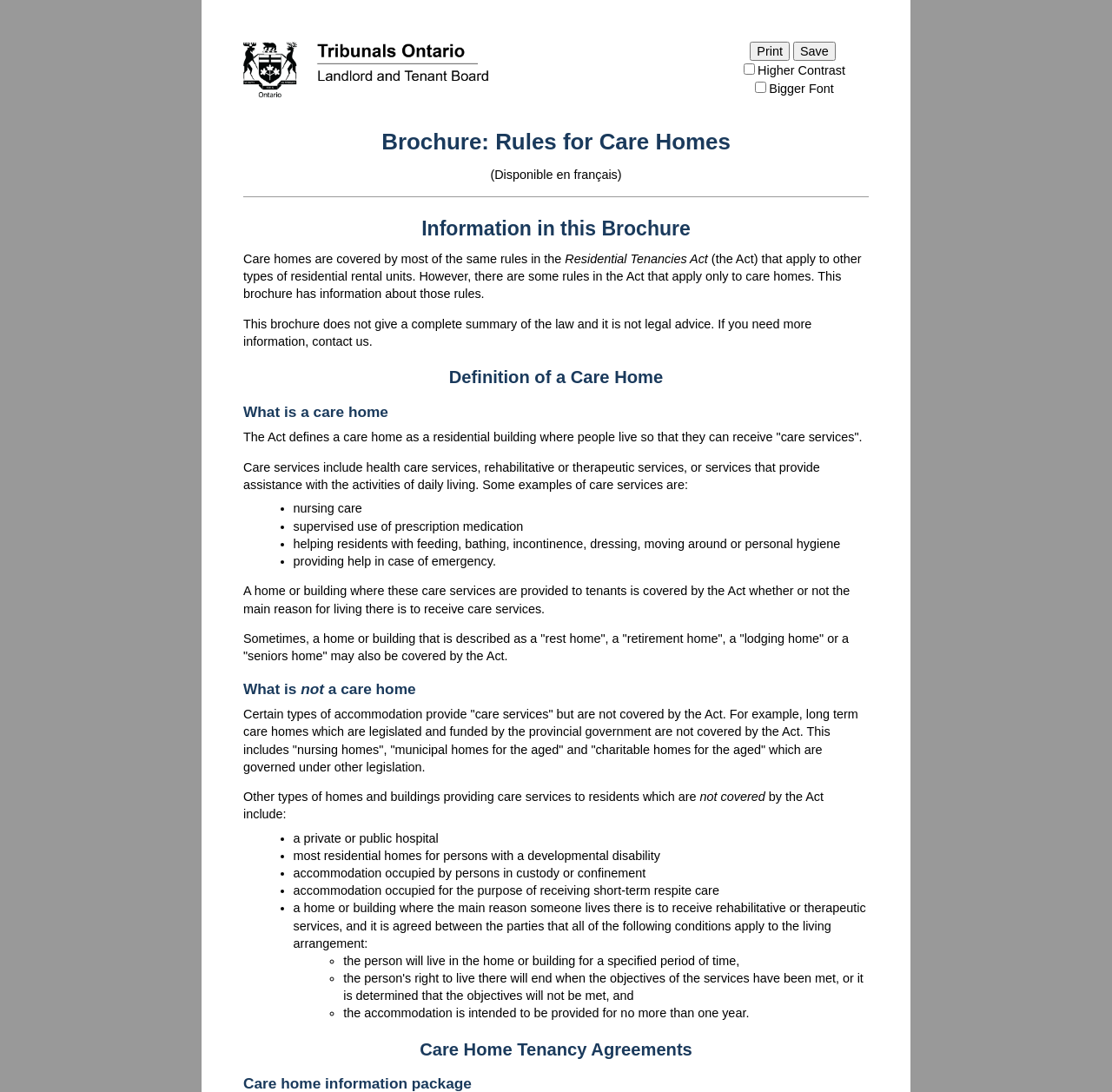Find the bounding box coordinates for the HTML element specified by: "Save".

[0.713, 0.041, 0.751, 0.053]